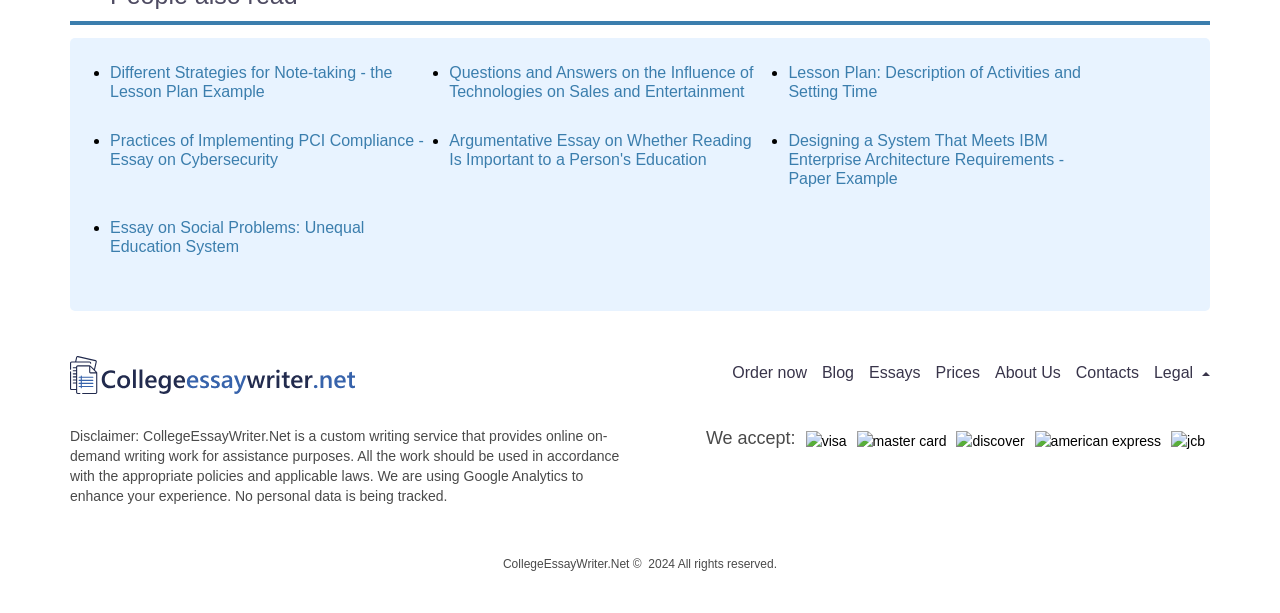Based on the provided description, "Order now", find the bounding box of the corresponding UI element in the screenshot.

[0.572, 0.594, 0.63, 0.622]